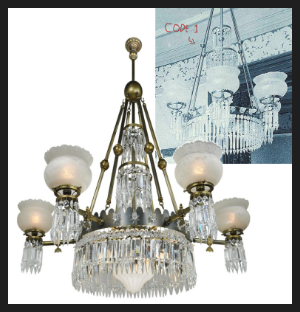What is the purpose of the handwritten note labeled 'CODE 1'? Based on the screenshot, please respond with a single word or phrase.

restoration purposes